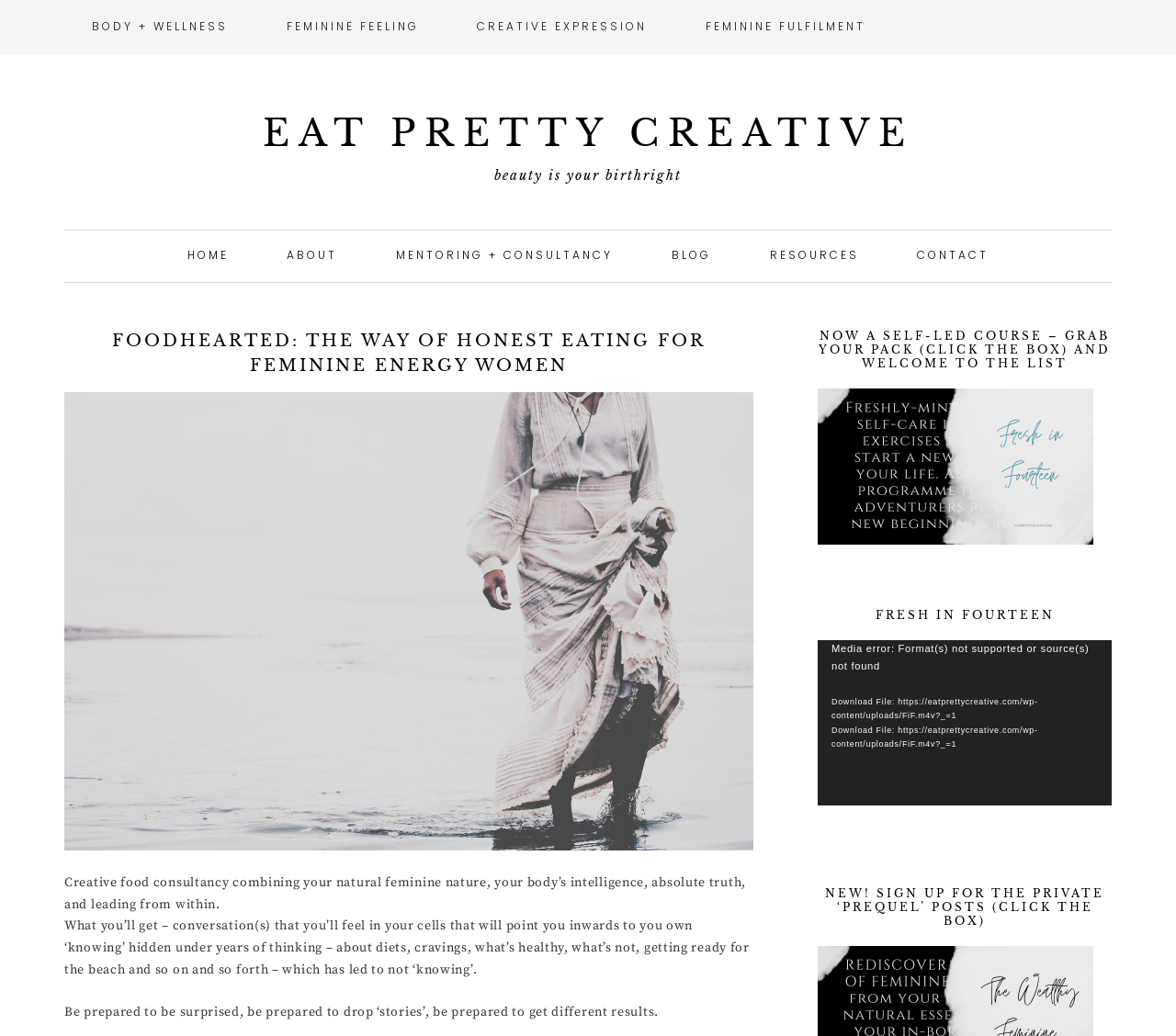What is the purpose of the consultancy service?
Look at the image and answer the question using a single word or phrase.

Combining feminine nature with body's intelligence